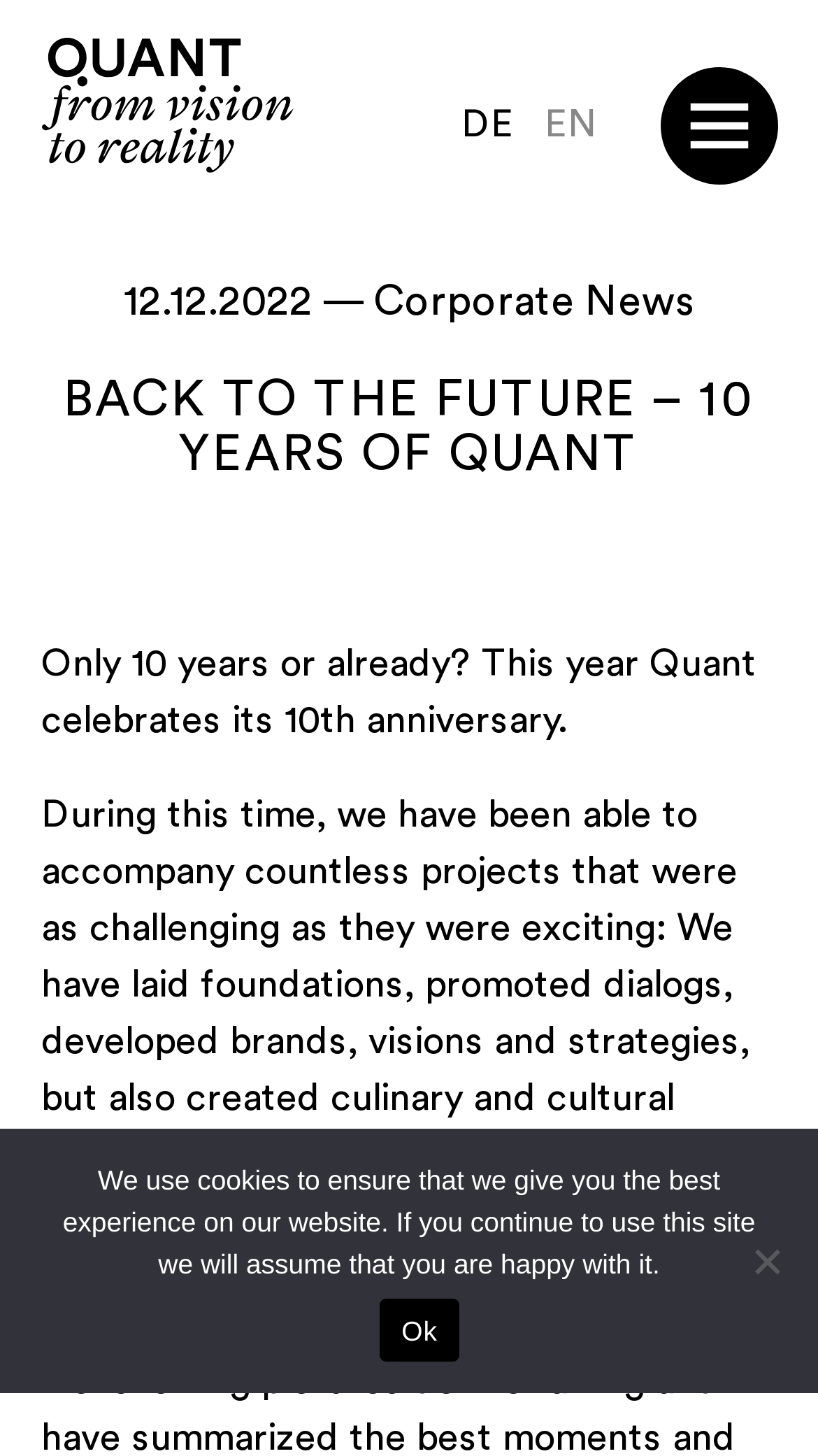Can you find the bounding box coordinates for the element to click on to achieve the instruction: "Read the 'Corporate News'"?

[0.456, 0.193, 0.849, 0.222]